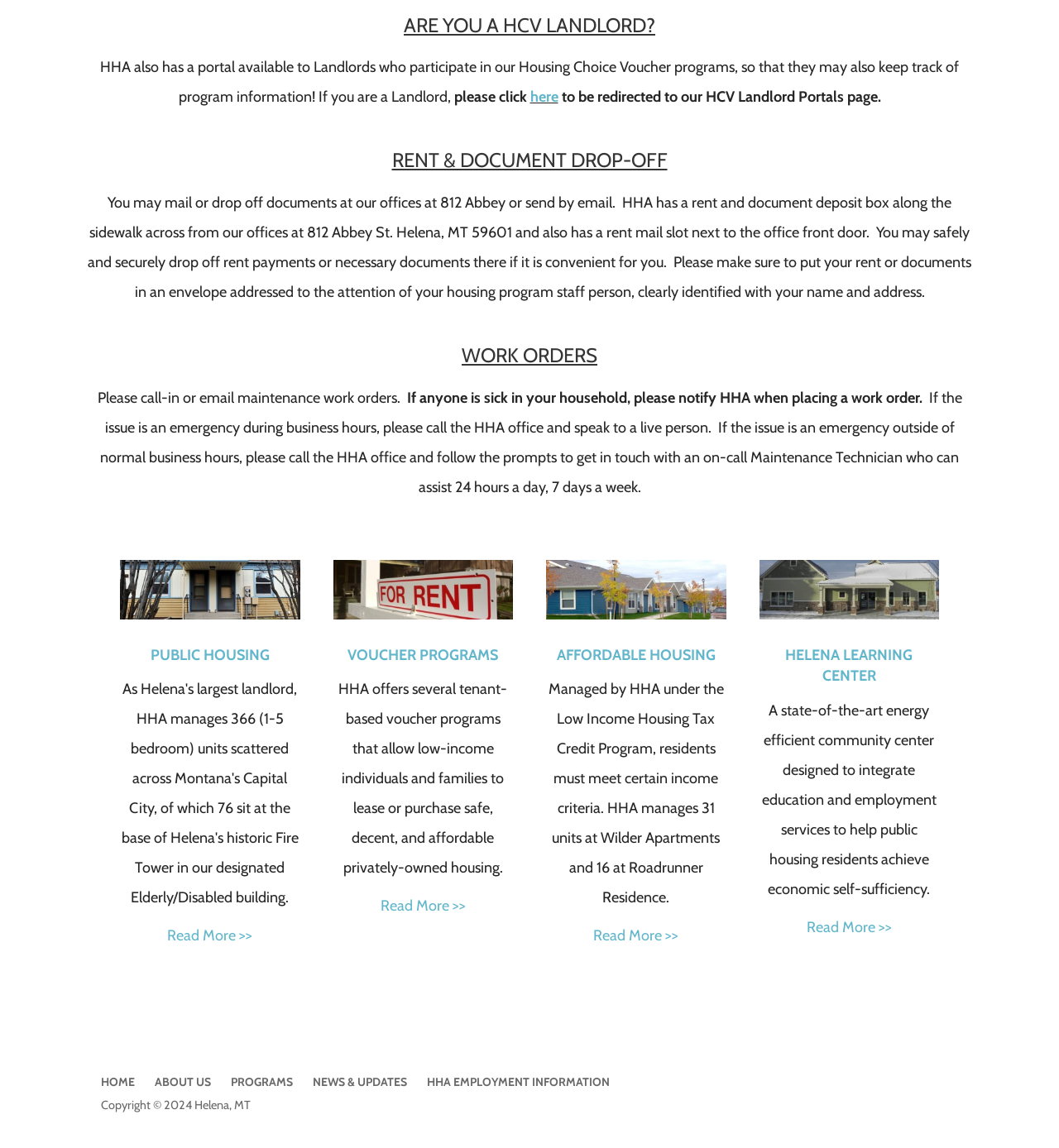Can you provide the bounding box coordinates for the element that should be clicked to implement the instruction: "visit the Voucher Programs page"?

[0.314, 0.487, 0.484, 0.54]